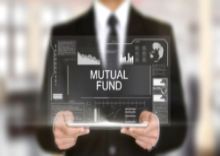What is the background of the image?
Please interpret the details in the image and answer the question thoroughly.

The background of the image is blurred, suggesting that the focus is on the man and the digital tablet he is holding, and implying that the environment is a professional one, likely related to finance or investment.